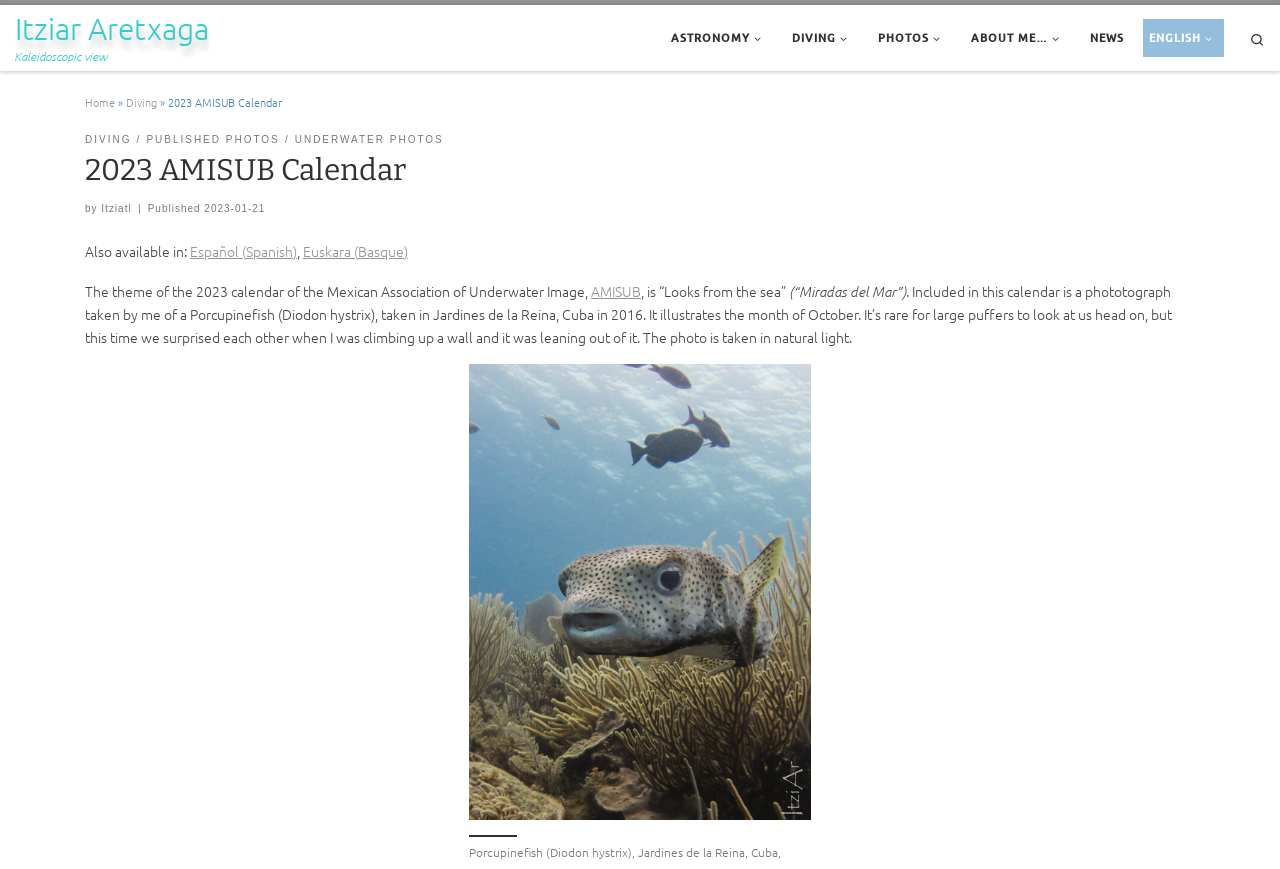Determine the main heading of the webpage and generate its text.

2023 AMISUB Calendar